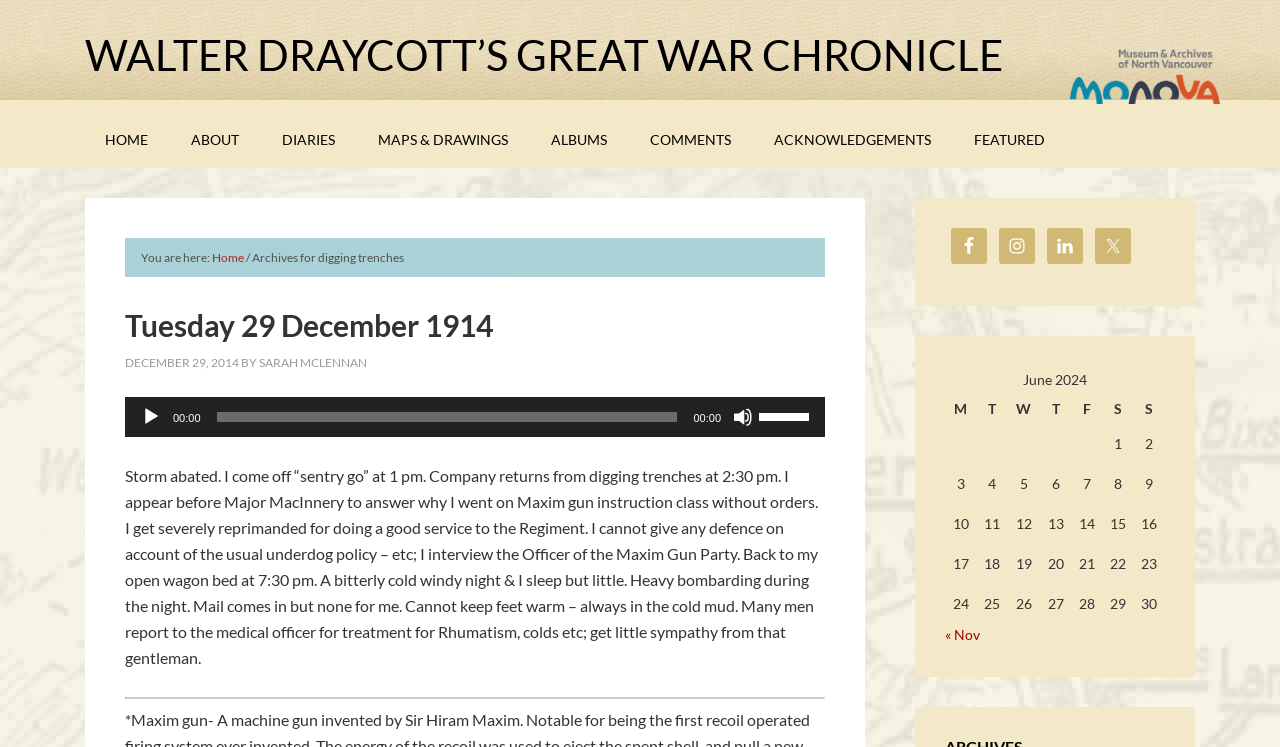Please locate the bounding box coordinates of the region I need to click to follow this instruction: "Check the Facebook link".

[0.743, 0.305, 0.771, 0.353]